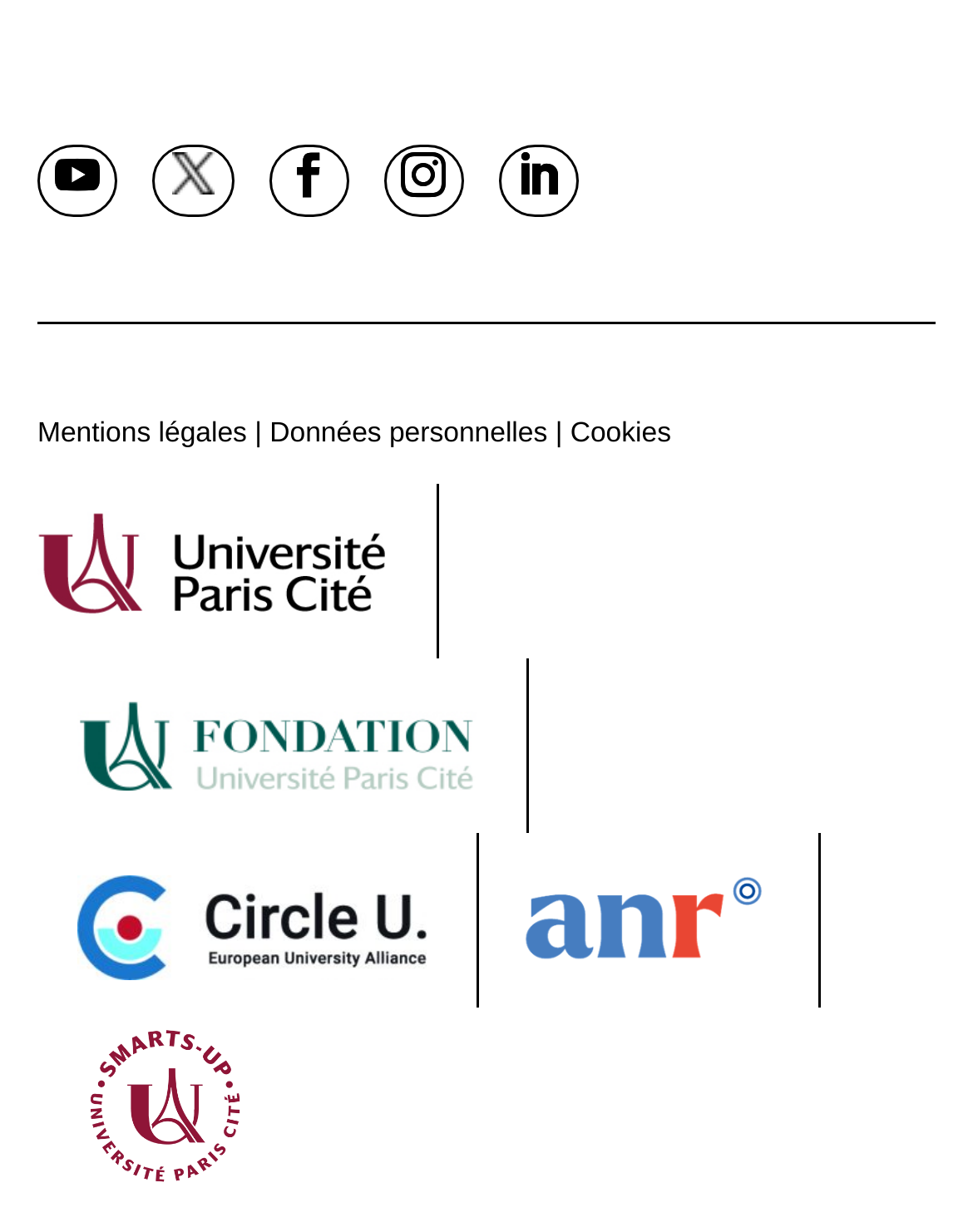What is the name of the university mentioned?
Answer the question with a thorough and detailed explanation.

I found the link element with the text 'Université Paris Cité' in the footer section of the webpage, which suggests that it is the name of the university mentioned.